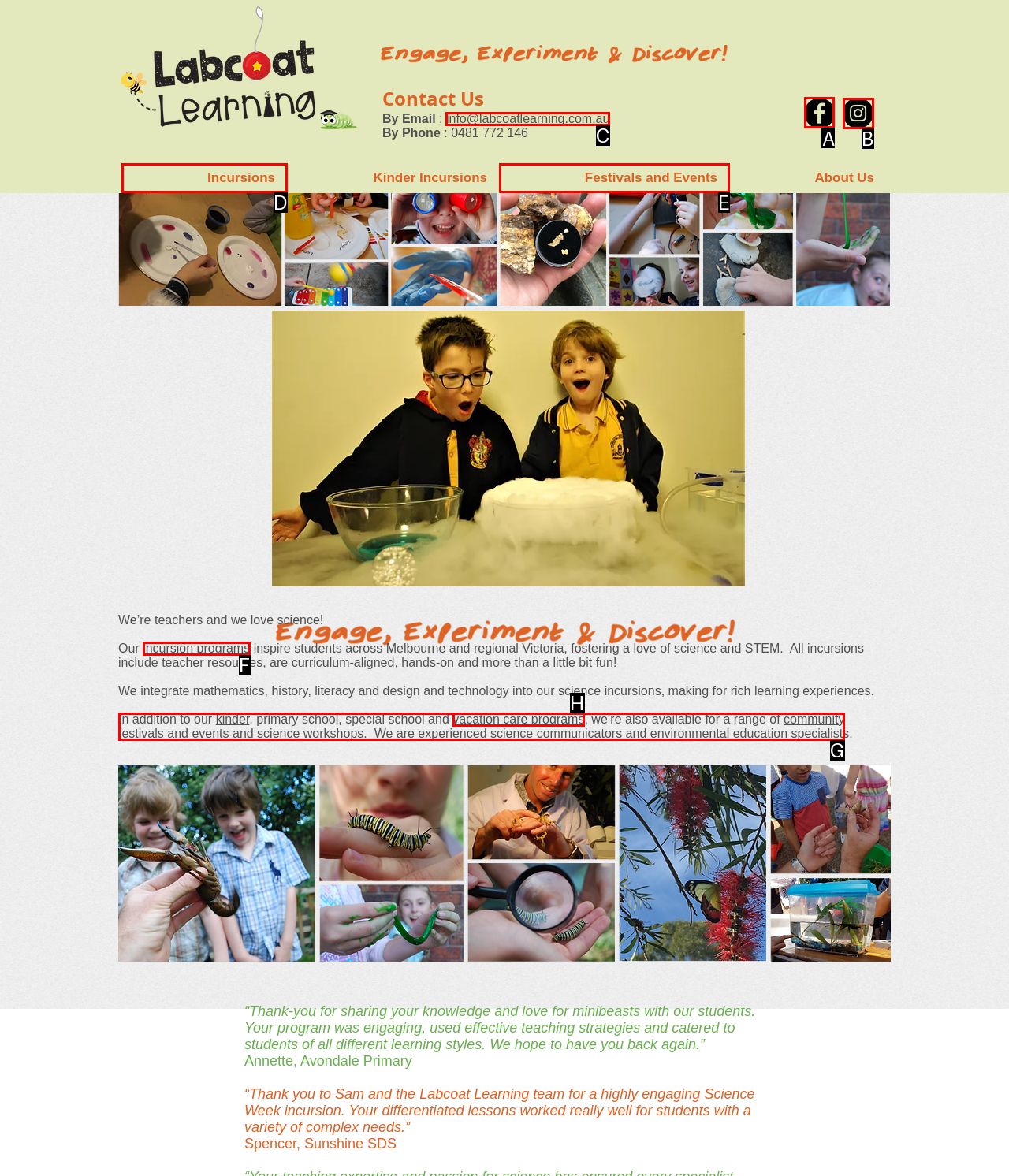Choose the UI element to click on to achieve this task: Click the 'Health' category. Reply with the letter representing the selected element.

None